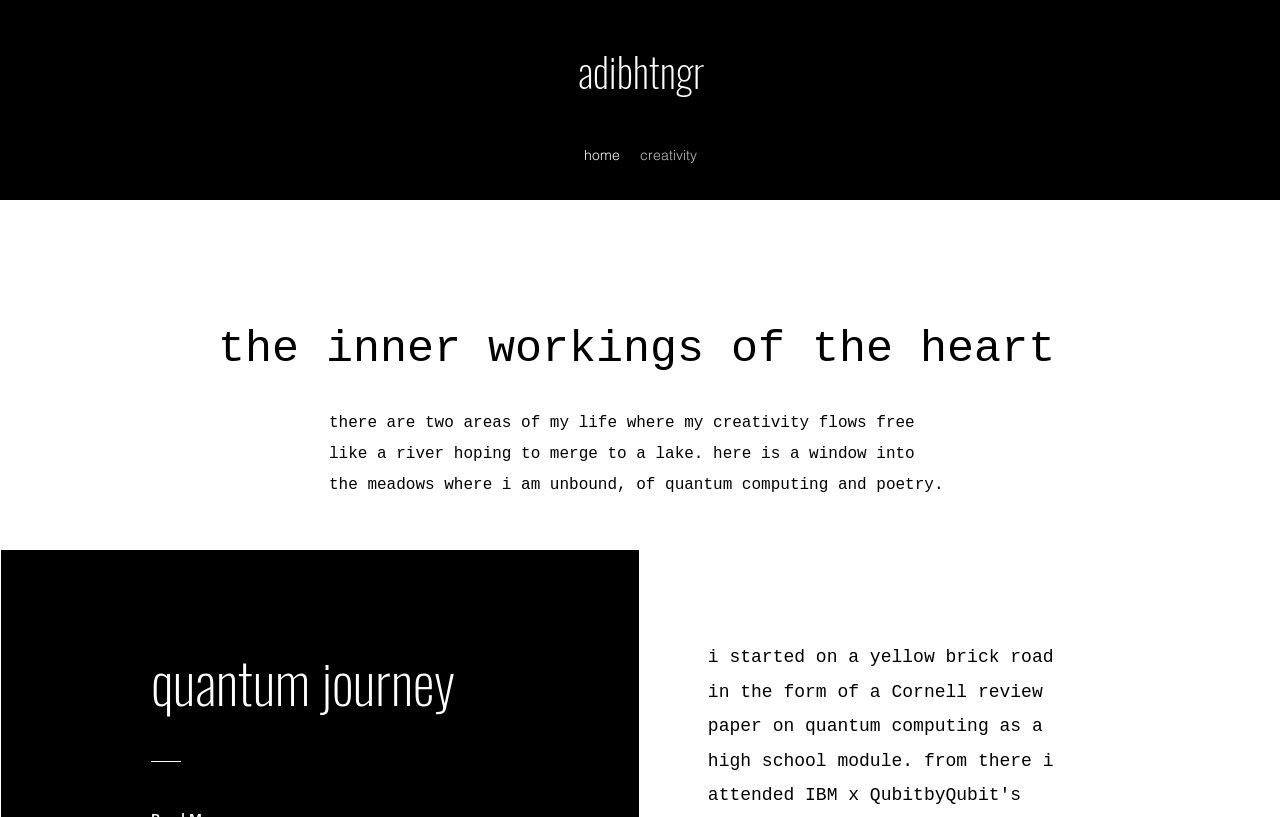Please determine the main heading text of this webpage.

the inner workings of the heart